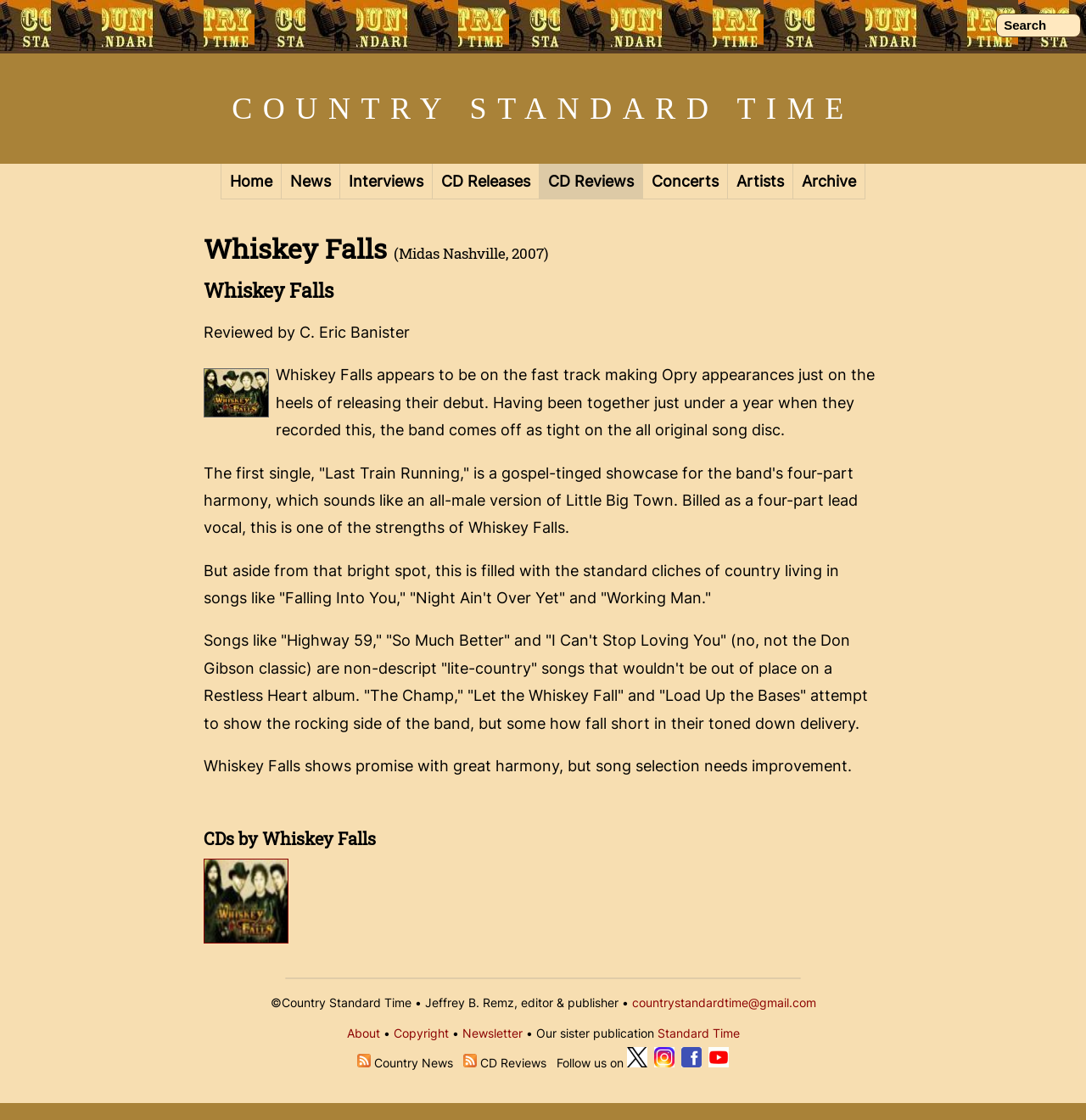From the screenshot, find the bounding box of the UI element matching this description: "input value=" Search" name="q" value="Search"". Supply the bounding box coordinates in the form [left, top, right, bottom], each a float between 0 and 1.

[0.917, 0.012, 0.995, 0.033]